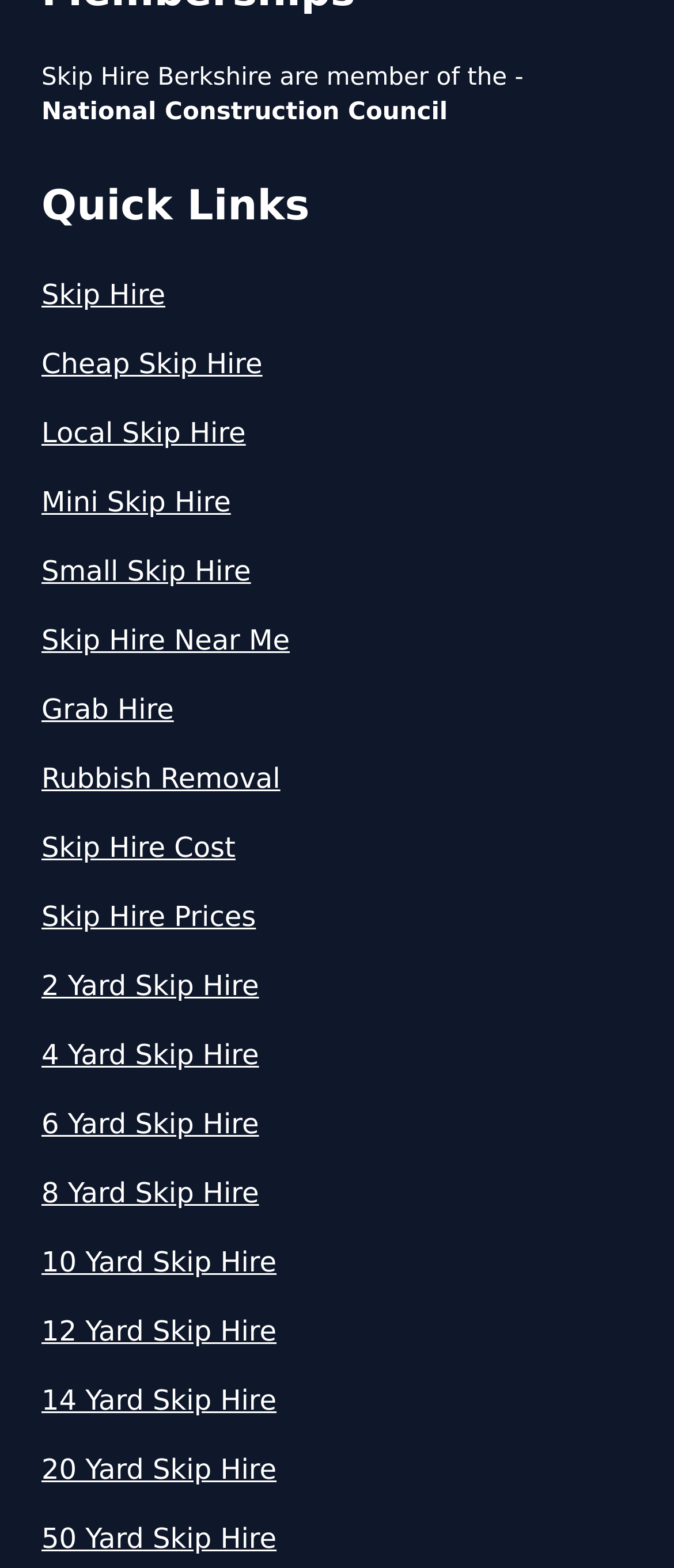Provide the bounding box coordinates of the UI element that matches the description: "Sulhamstead".

[0.103, 0.028, 0.897, 0.108]